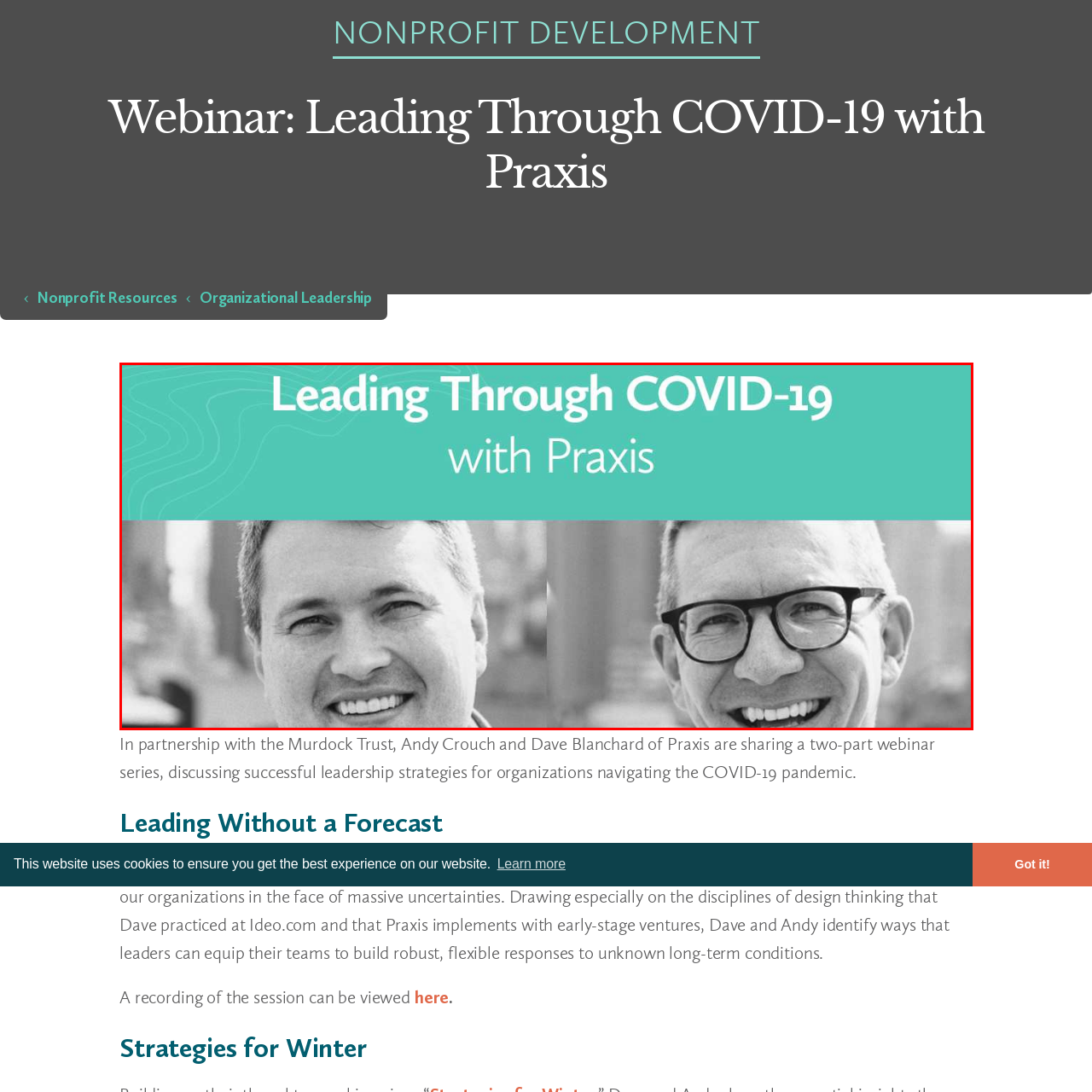View the image inside the red box and answer the question briefly with a word or phrase:
What is the focus of the webinar?

leadership strategies